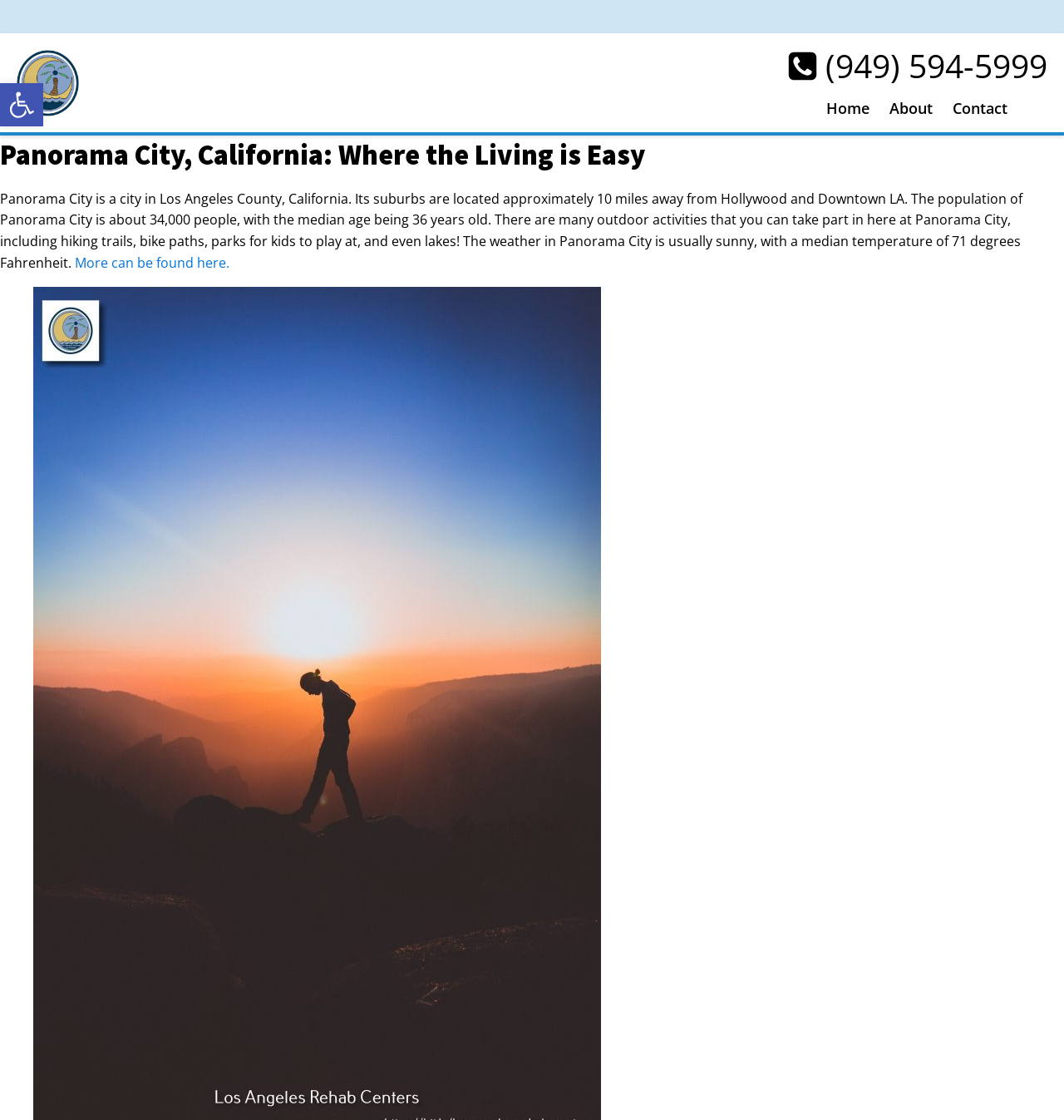Find the bounding box coordinates for the HTML element specified by: "Open toolbar Accessibility Tools".

[0.0, 0.074, 0.041, 0.113]